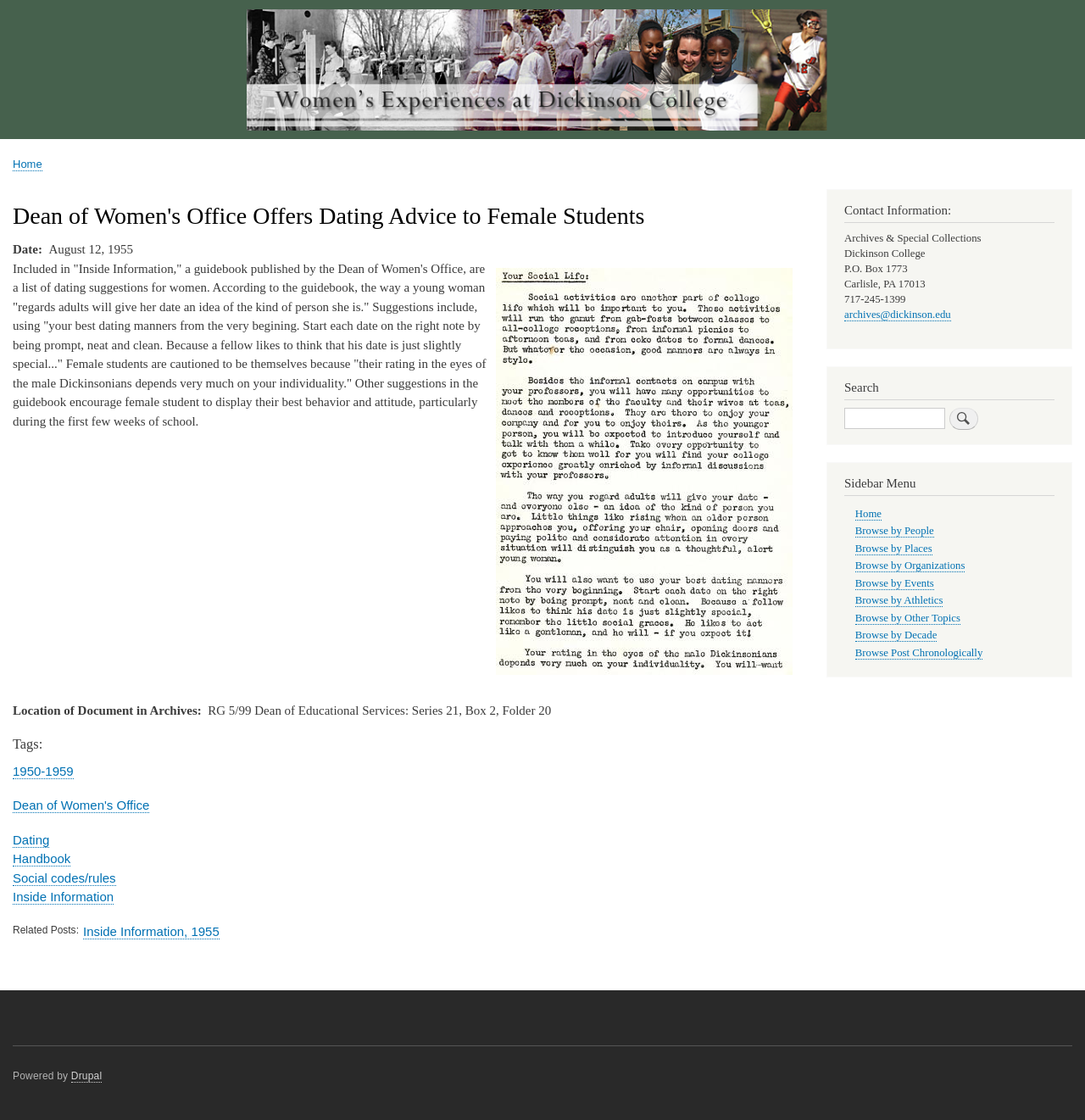What is the date of the article?
Based on the visual, give a brief answer using one word or a short phrase.

August 12, 1955